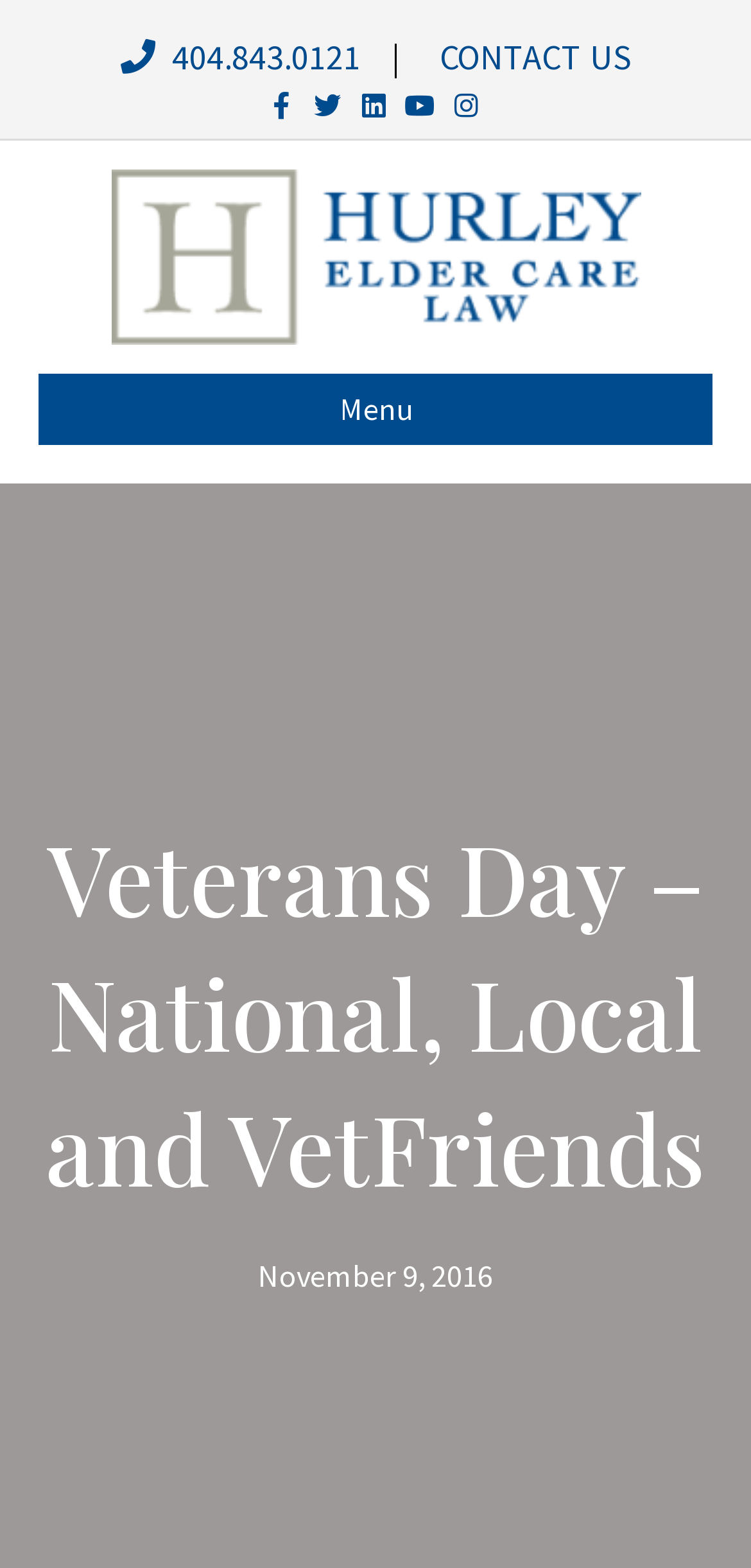Determine the bounding box coordinates for the HTML element described here: "CONTACT US".

[0.585, 0.022, 0.839, 0.05]